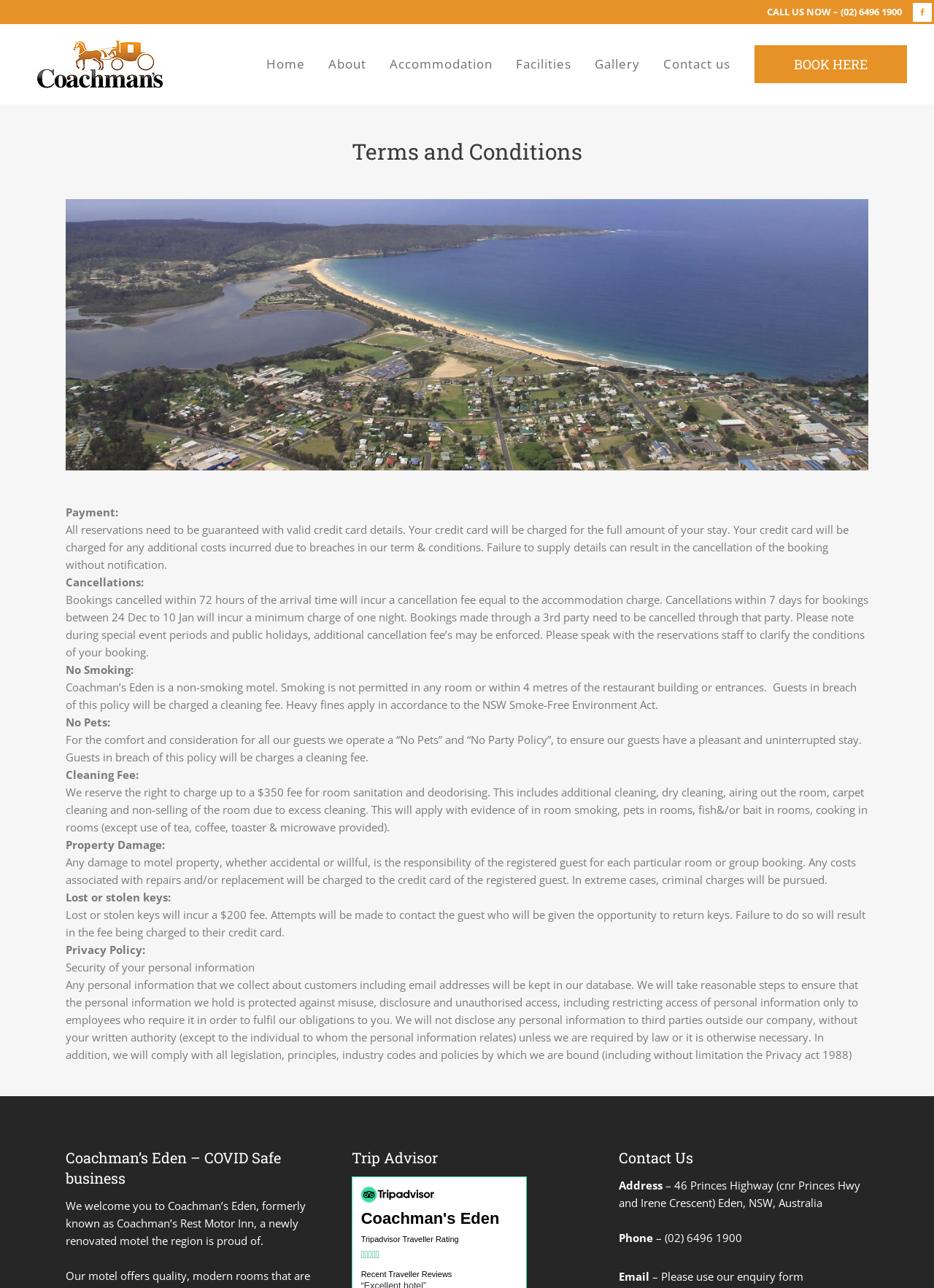Respond with a single word or phrase to the following question:
What is the cancellation fee for bookings between 24 Dec to 10 Jan?

Minimum charge of one night